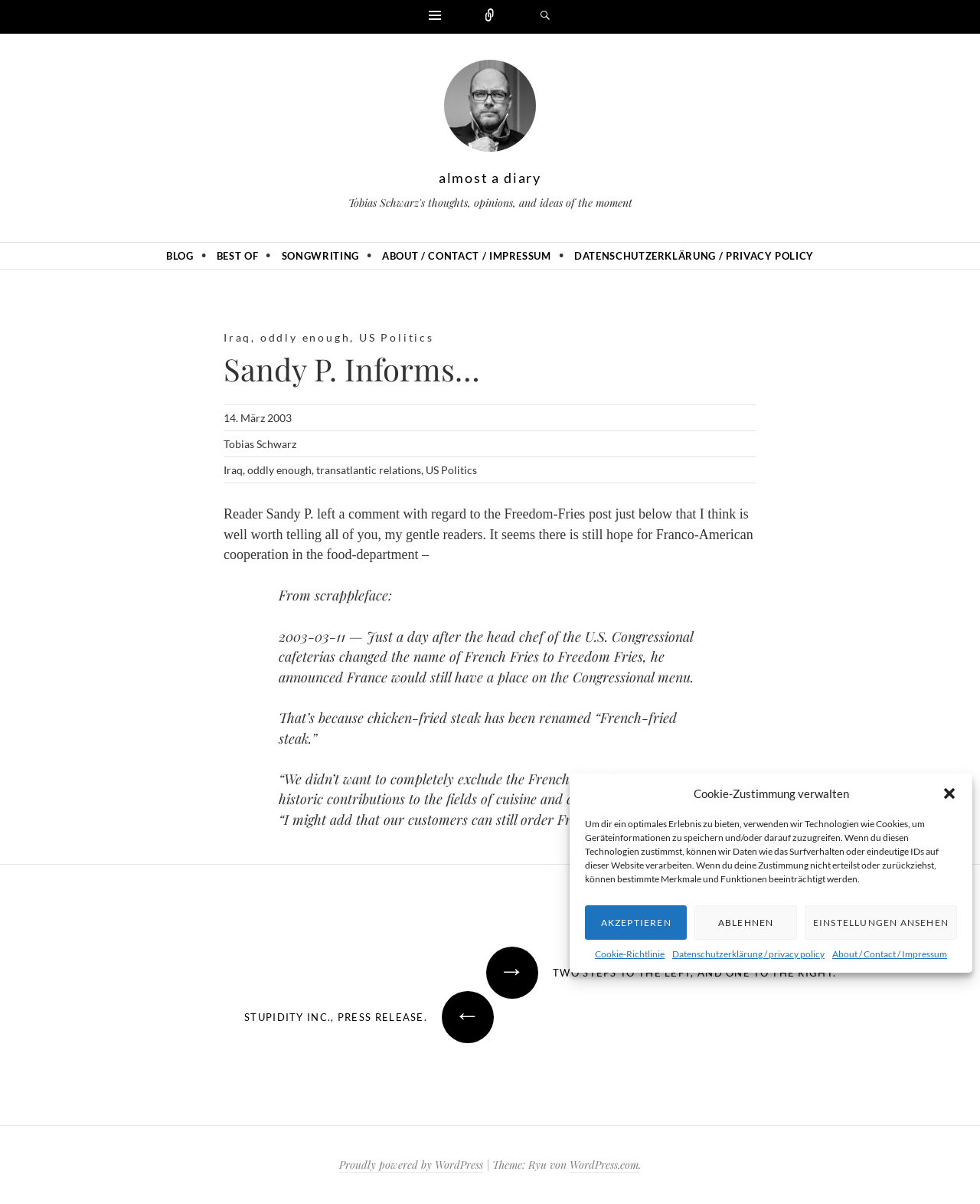Given the content of the image, can you provide a detailed answer to the question?
What is the platform used to power the blog?

I inferred the answer by looking at the link element with the text 'Proudly powered by WordPress' which appears in the footer section of the blog, indicating that it is the platform used to power the blog.